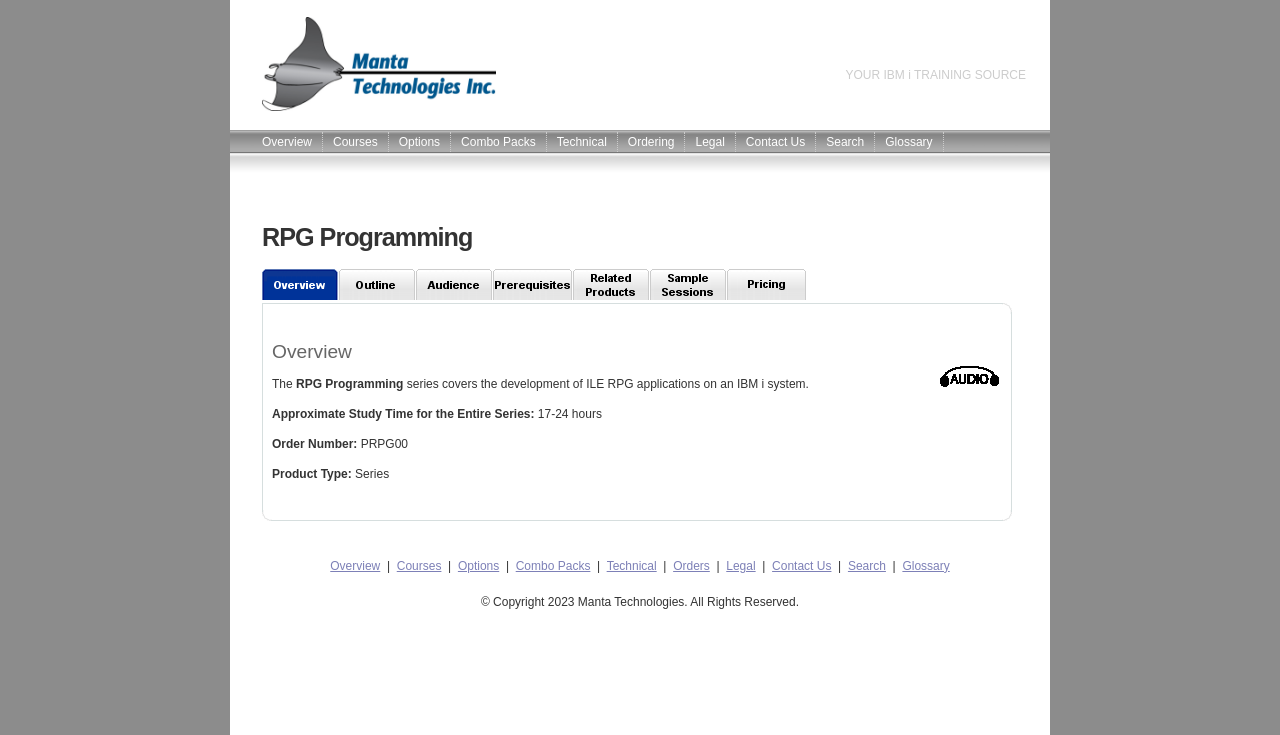How many images are there in the webpage? Based on the screenshot, please respond with a single word or phrase.

14